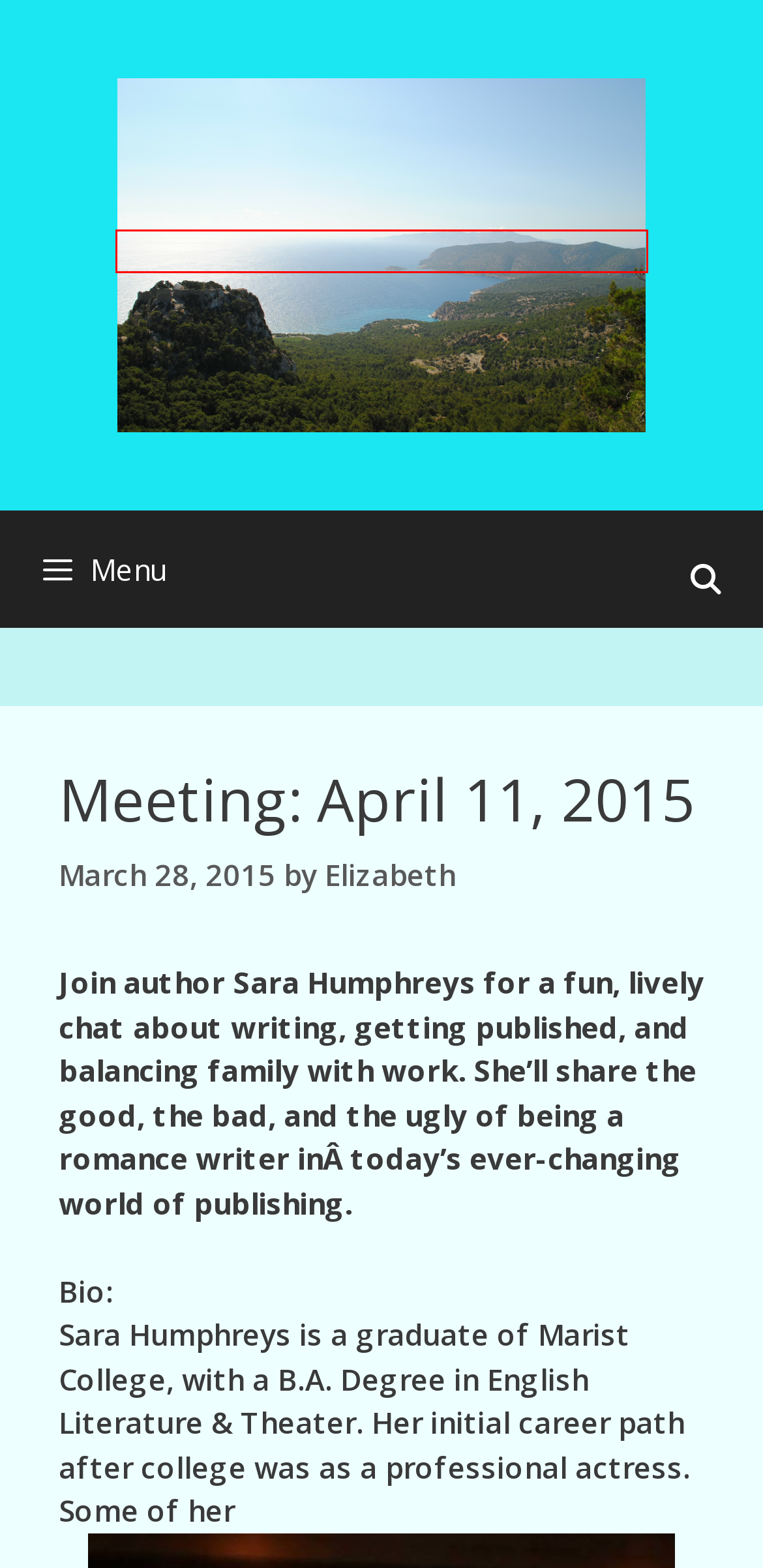Consider the screenshot of a webpage with a red bounding box and select the webpage description that best describes the new page that appears after clicking the element inside the red box. Here are the candidates:
A. Home - Maeve Christopher
B. Welcome - Rhode Island Romance Writers %
C. Sebastian Nothwell – queer historical romance
D. JO ANN FERGUSON
E. Beth Oliver Author
F. Author - M. Lee Prescott
G. Elizabeth, Author at Rhode Island Romance Writers
H. Meeting: May 2, 2015 - Rhode Island Romance Writers

B